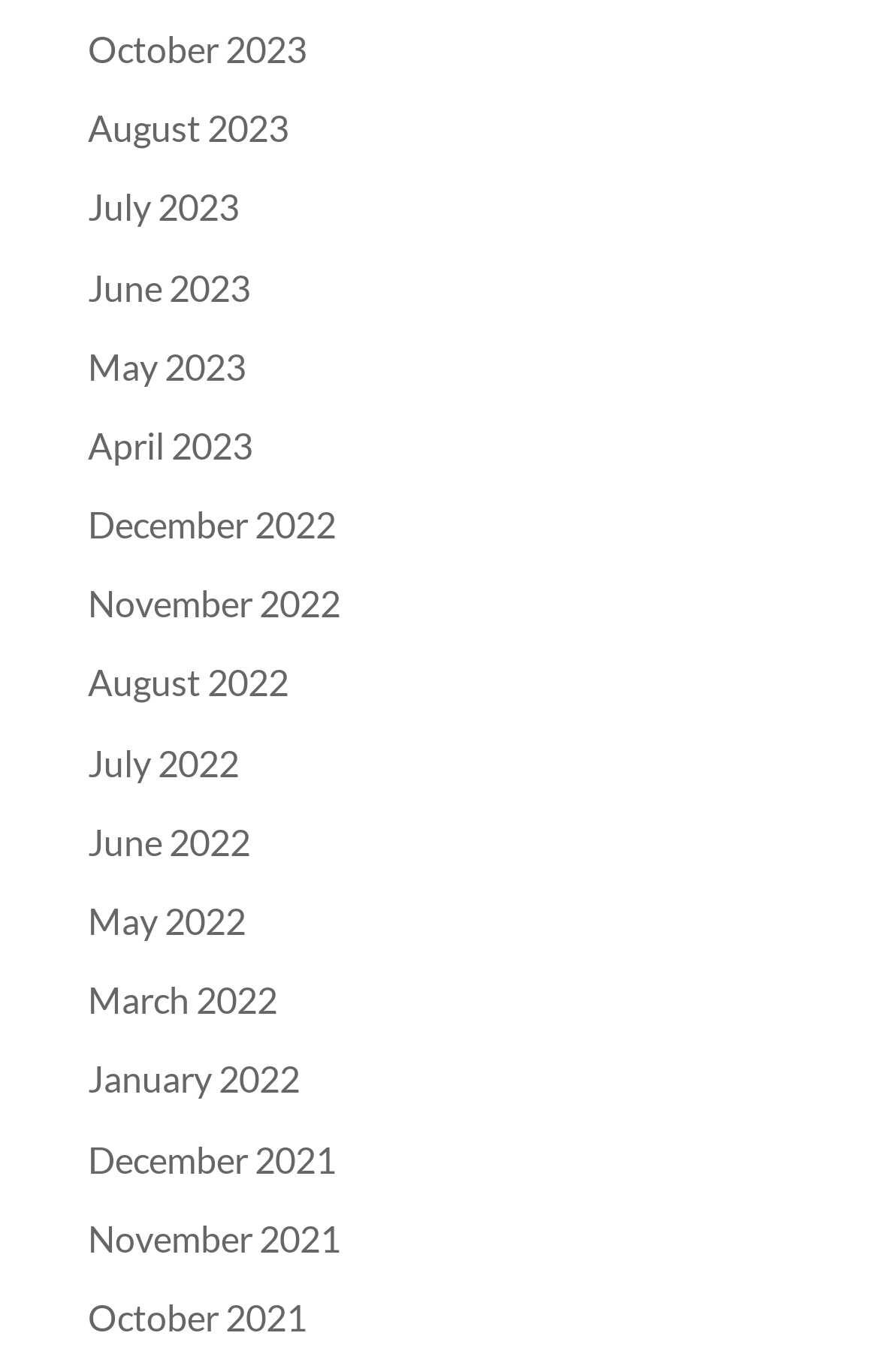Can you pinpoint the bounding box coordinates for the clickable element required for this instruction: "view January 2022"? The coordinates should be four float numbers between 0 and 1, i.e., [left, top, right, bottom].

[0.1, 0.771, 0.341, 0.802]